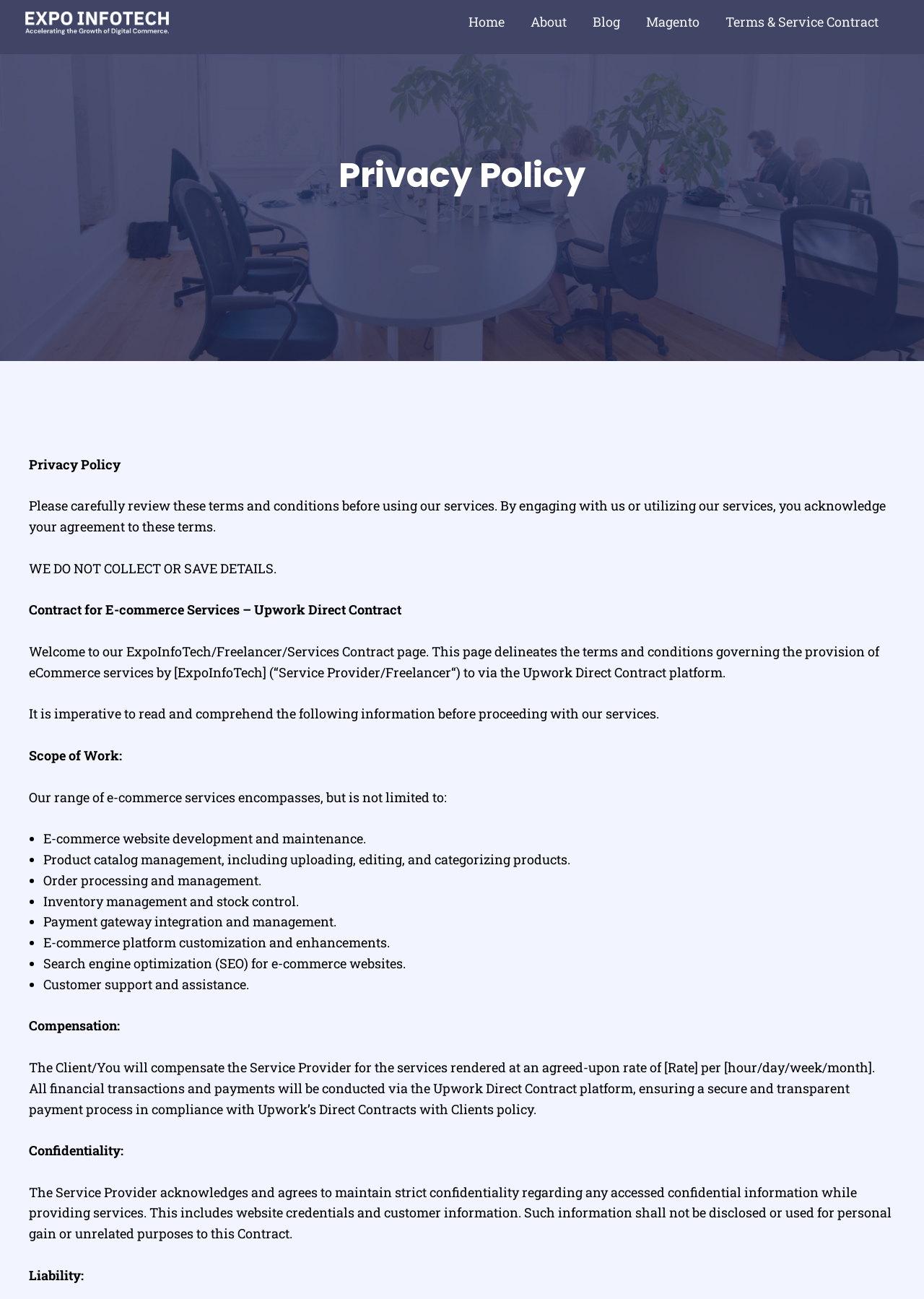What is the scope of work?
Offer a detailed and exhaustive answer to the question.

The scope of work includes a range of e-commerce services, such as website development and maintenance, product catalog management, order processing and management, inventory management, payment gateway integration, platform customization, search engine optimization, and customer support, as outlined in the webpage.